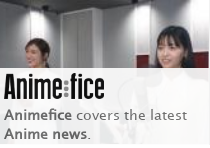What type of content does Animefice provide?
Offer a detailed and full explanation in response to the question.

The text below the logo states that Animefice provides coverage on the latest happenings in the anime world, establishing its role as a reliable source for enthusiasts, which implies that the platform is dedicated to providing anime-related content.